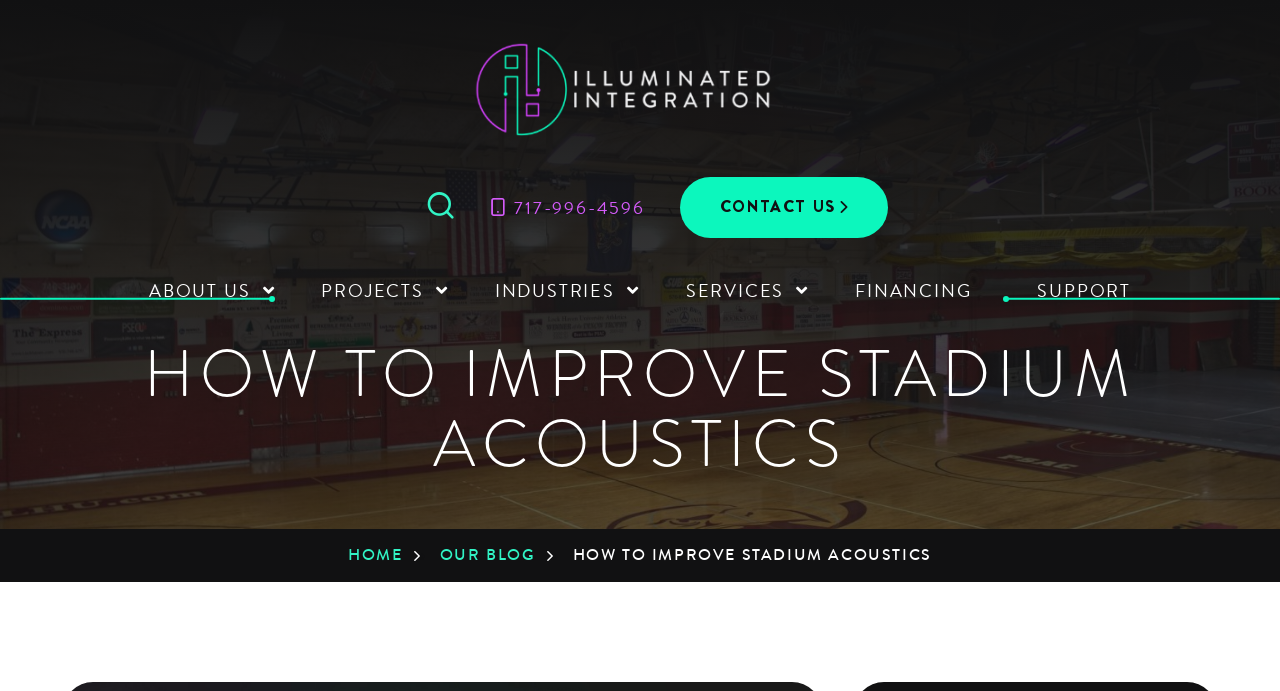Identify and provide the main heading of the webpage.

HOW TO IMPROVE STADIUM ACOUSTICS